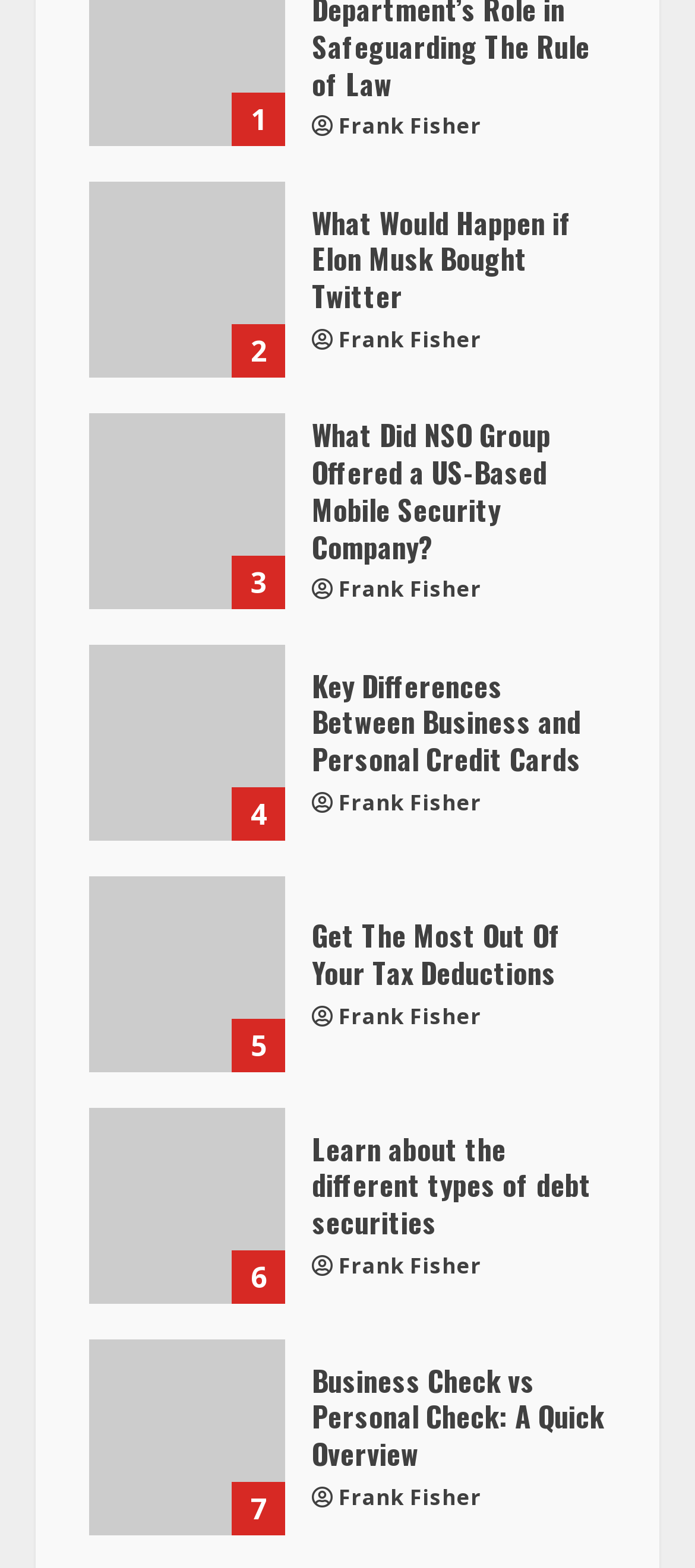Use a single word or phrase to answer the following:
What is the author of the articles?

Frank Fisher